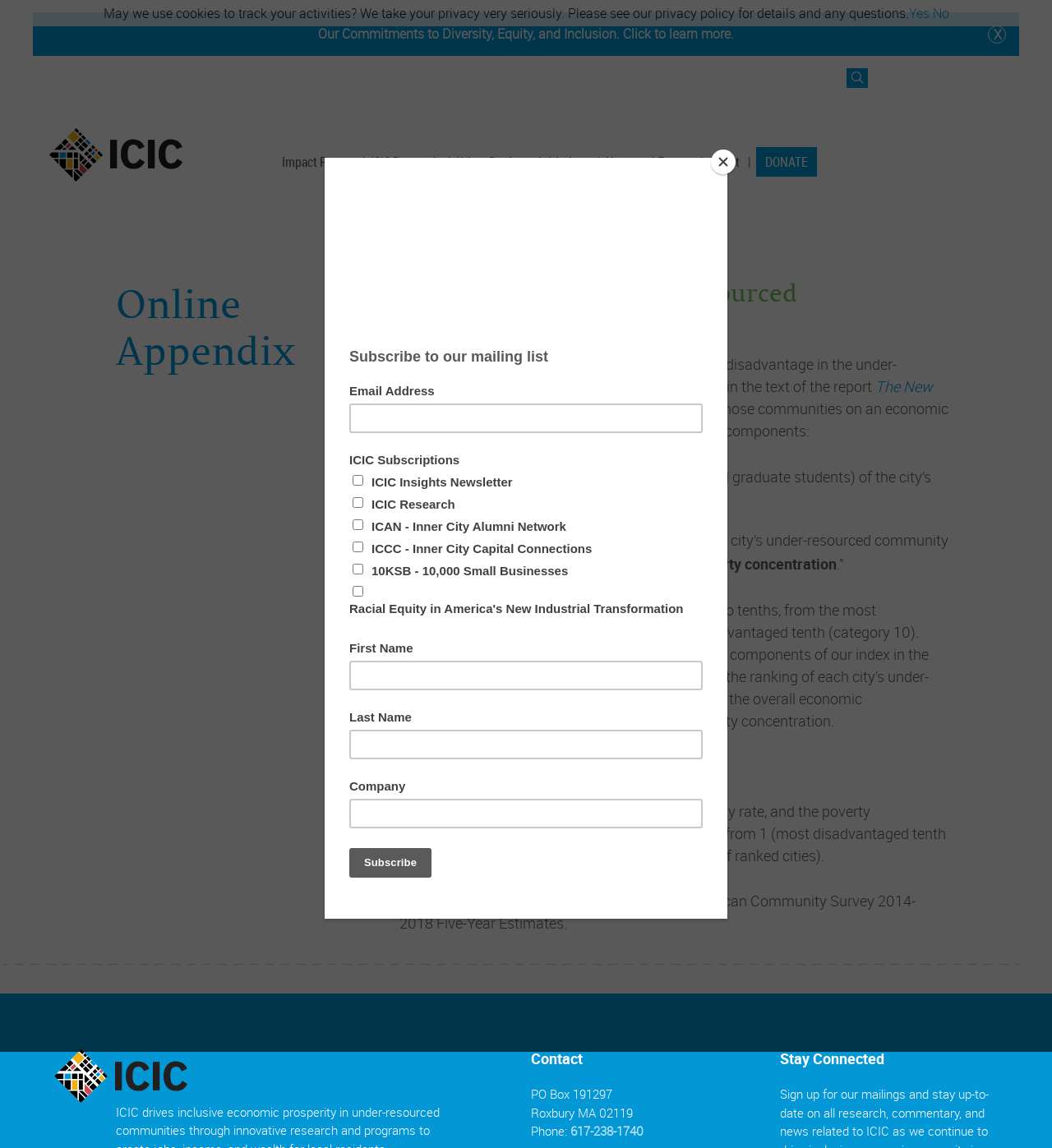Given the element description, predict the bounding box coordinates in the format (top-left x, top-left y, bottom-right x, bottom-right y), using floating point numbers between 0 and 1: LinkedIn

[0.82, 0.074, 0.844, 0.095]